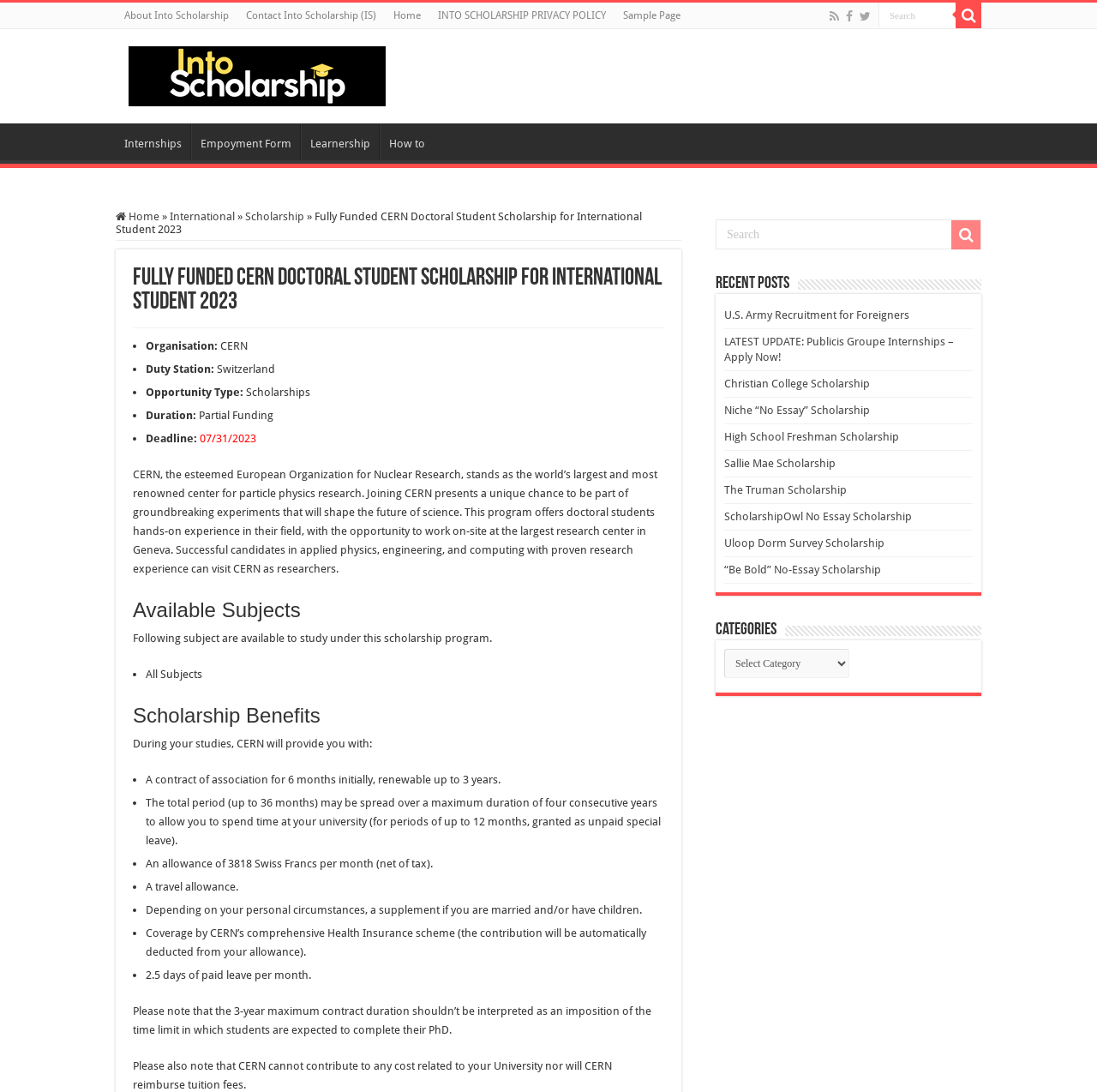Determine the bounding box coordinates of the element's region needed to click to follow the instruction: "Select a category". Provide these coordinates as four float numbers between 0 and 1, formatted as [left, top, right, bottom].

[0.66, 0.594, 0.774, 0.621]